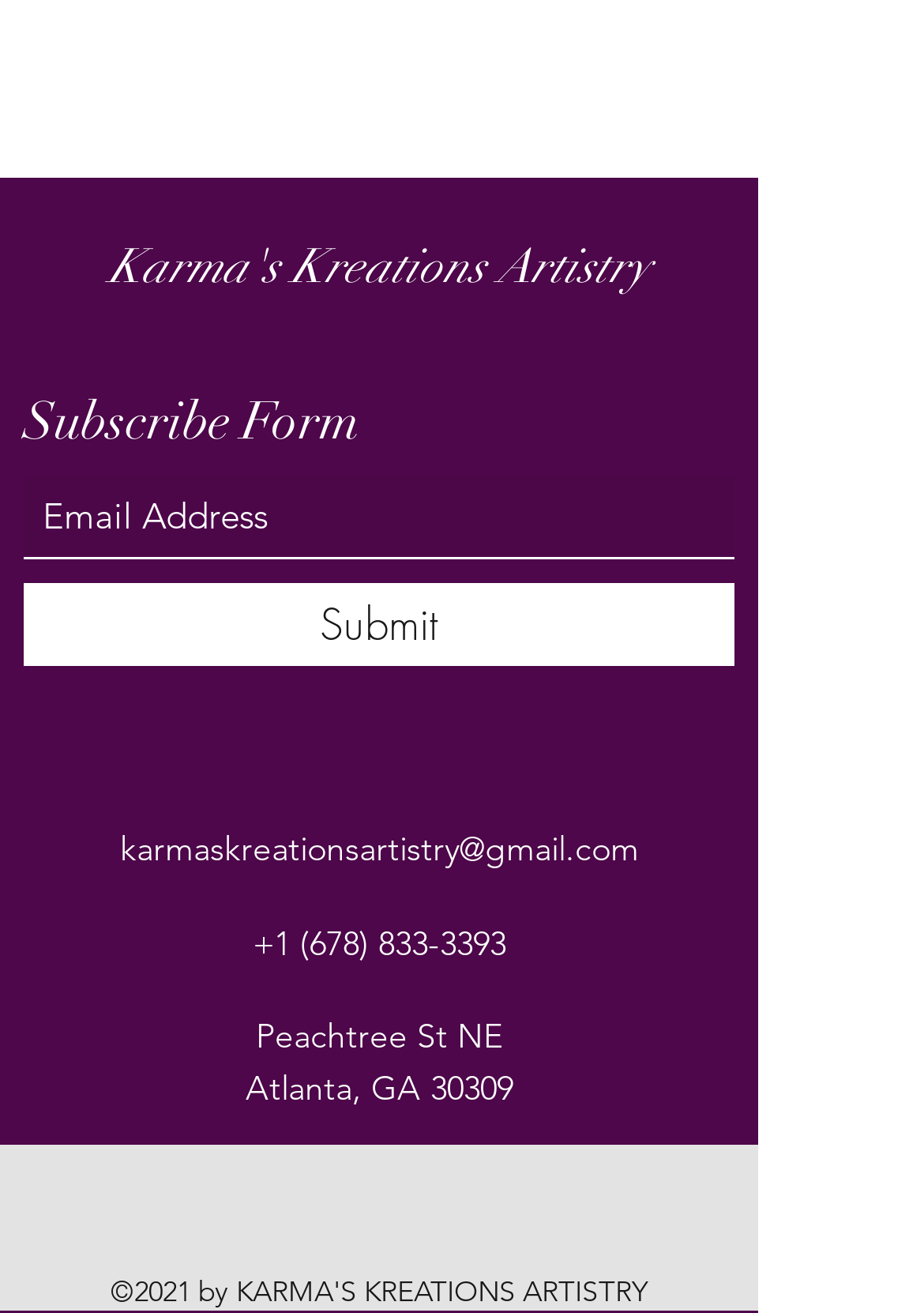Provide the bounding box coordinates in the format (top-left x, top-left y, bottom-right x, bottom-right y). All values are floating point numbers between 0 and 1. Determine the bounding box coordinate of the UI element described as: +1 (678) 833-3393

[0.273, 0.702, 0.547, 0.735]